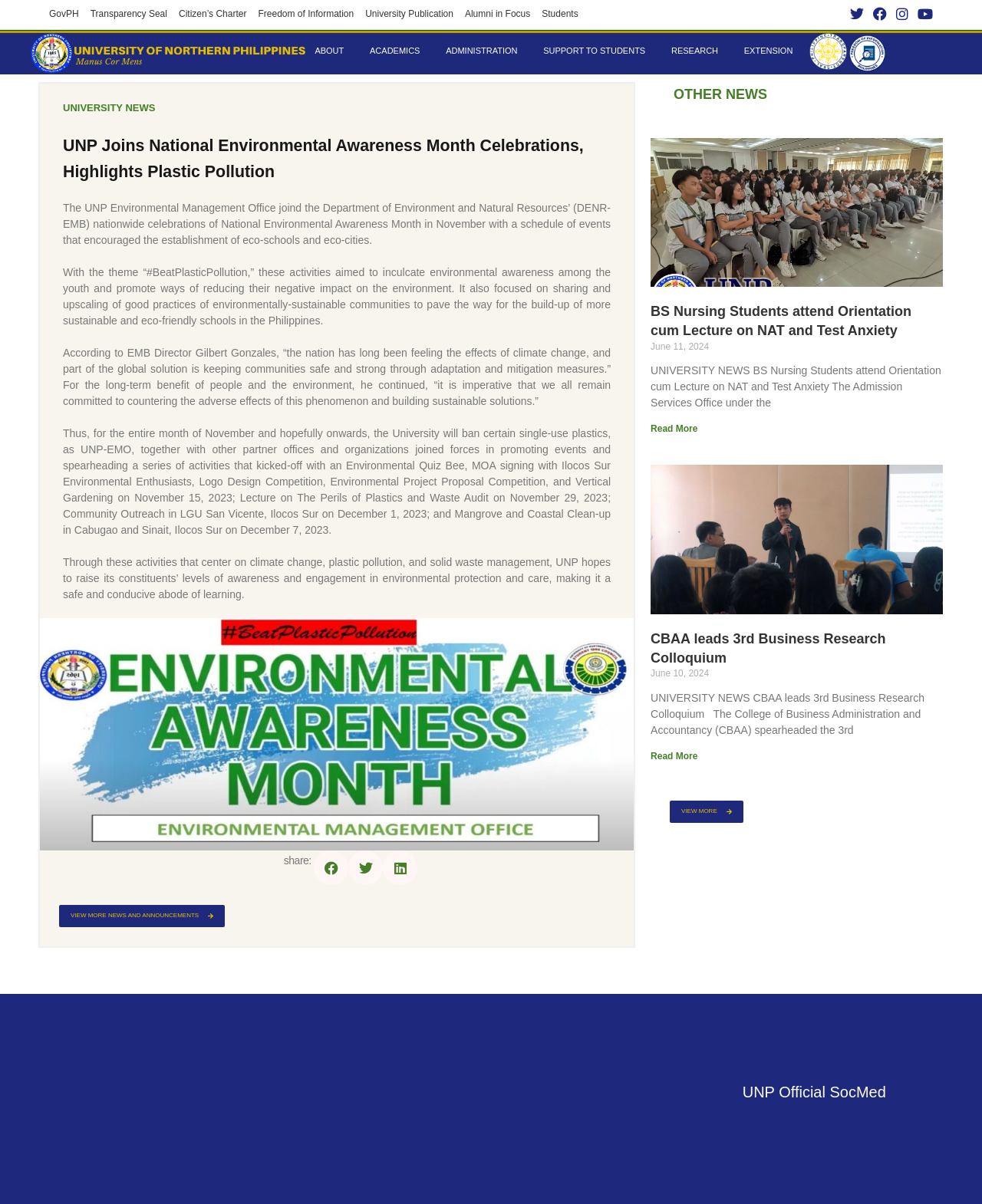Identify the bounding box coordinates for the element that needs to be clicked to fulfill this instruction: "Read about making a claim in Ireland". Provide the coordinates in the format of four float numbers between 0 and 1: [left, top, right, bottom].

None